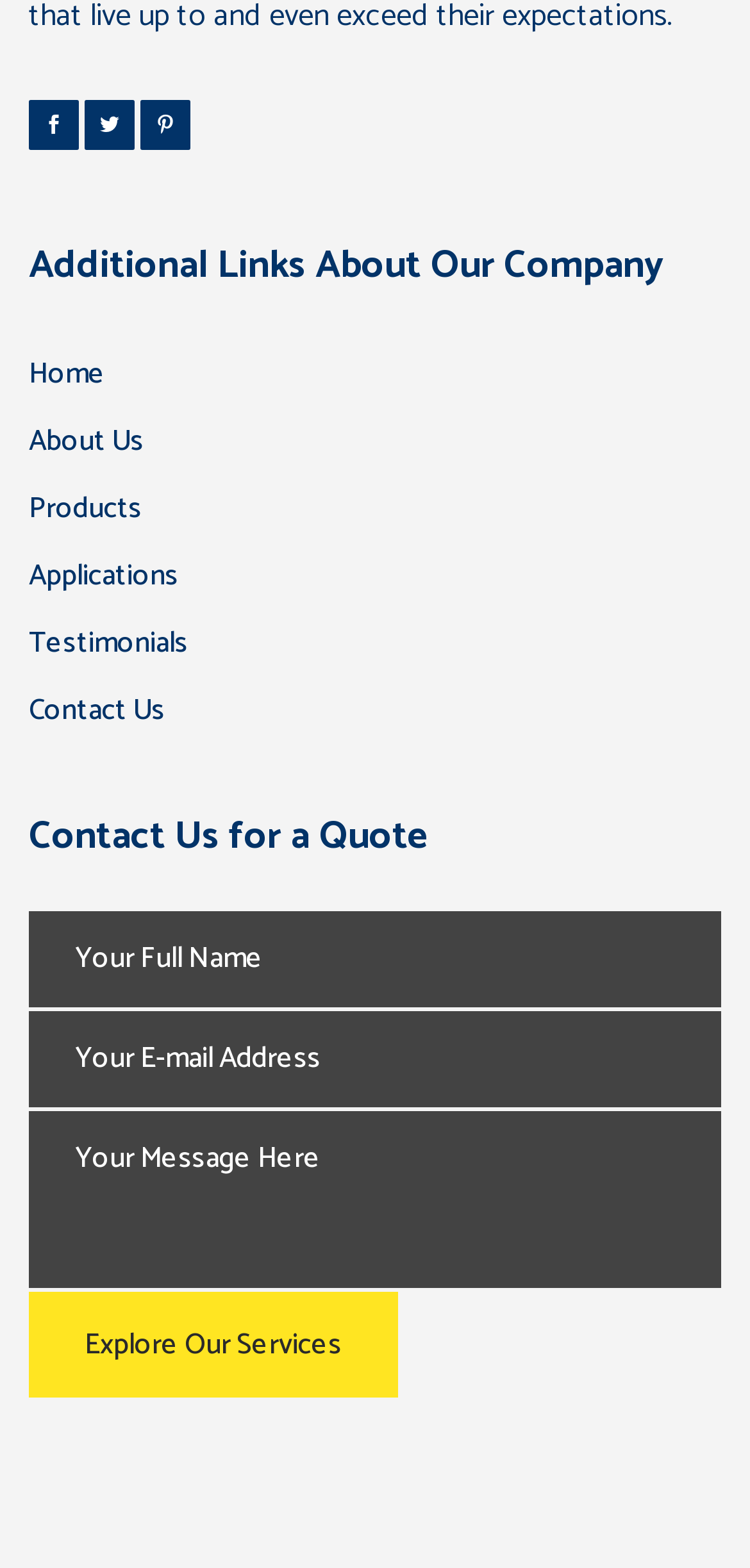Using the information shown in the image, answer the question with as much detail as possible: Is the 'Your Full Name' textbox required?

The 'Your Full Name' textbox has a 'required' attribute set to True, indicating that it must be filled in before submitting the form.